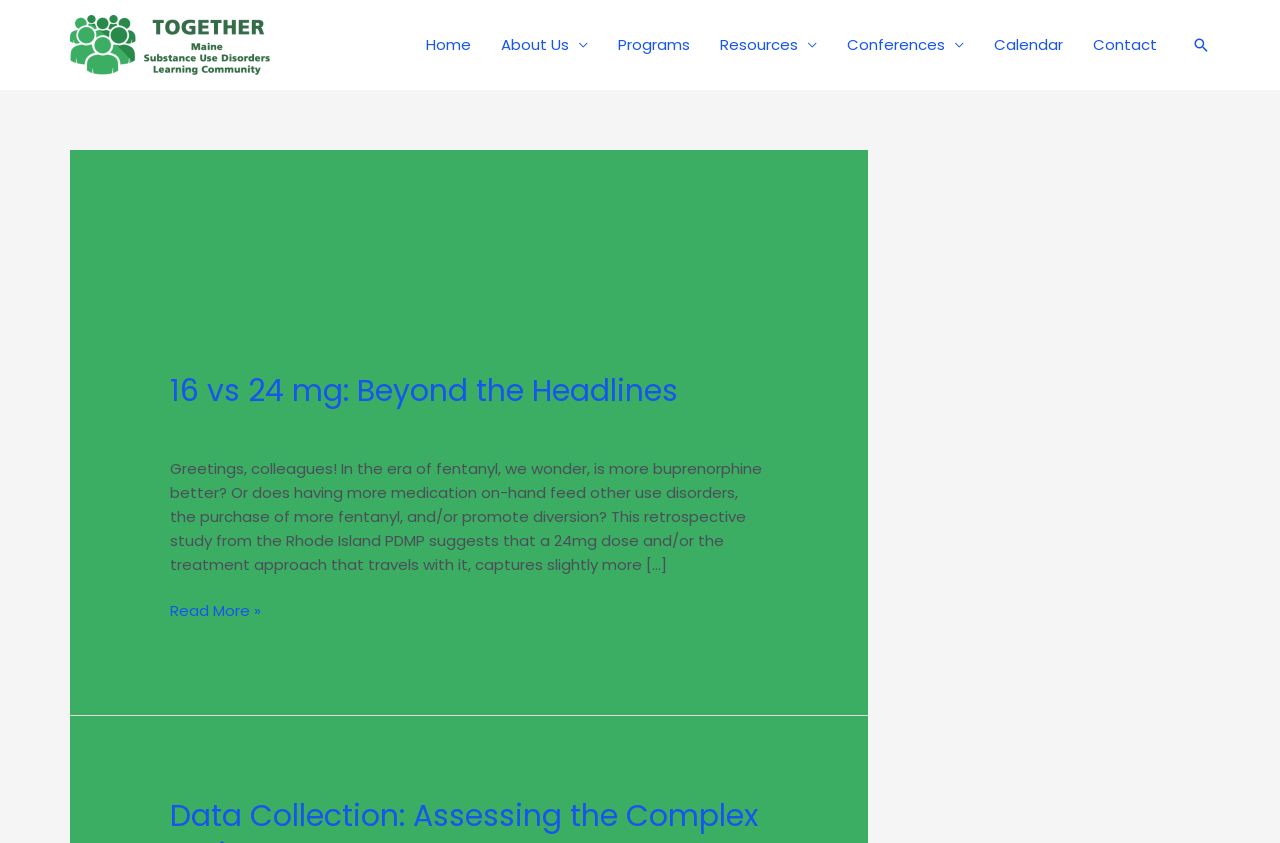Provide the bounding box coordinates of the HTML element described by the text: "Melinda Leblanc".

[0.133, 0.495, 0.225, 0.52]